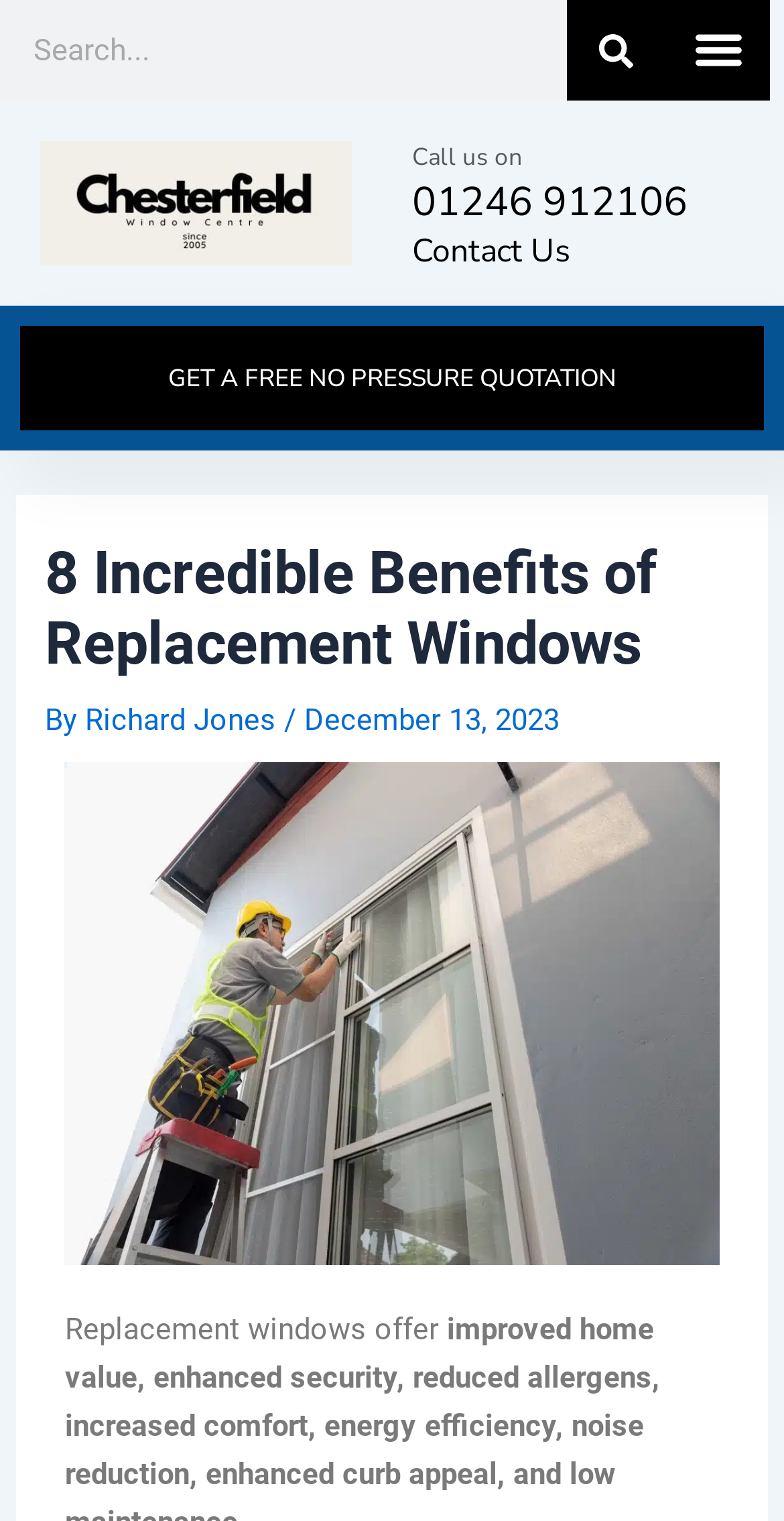Find the bounding box coordinates for the element described here: "01246 912106".

[0.526, 0.118, 0.877, 0.149]